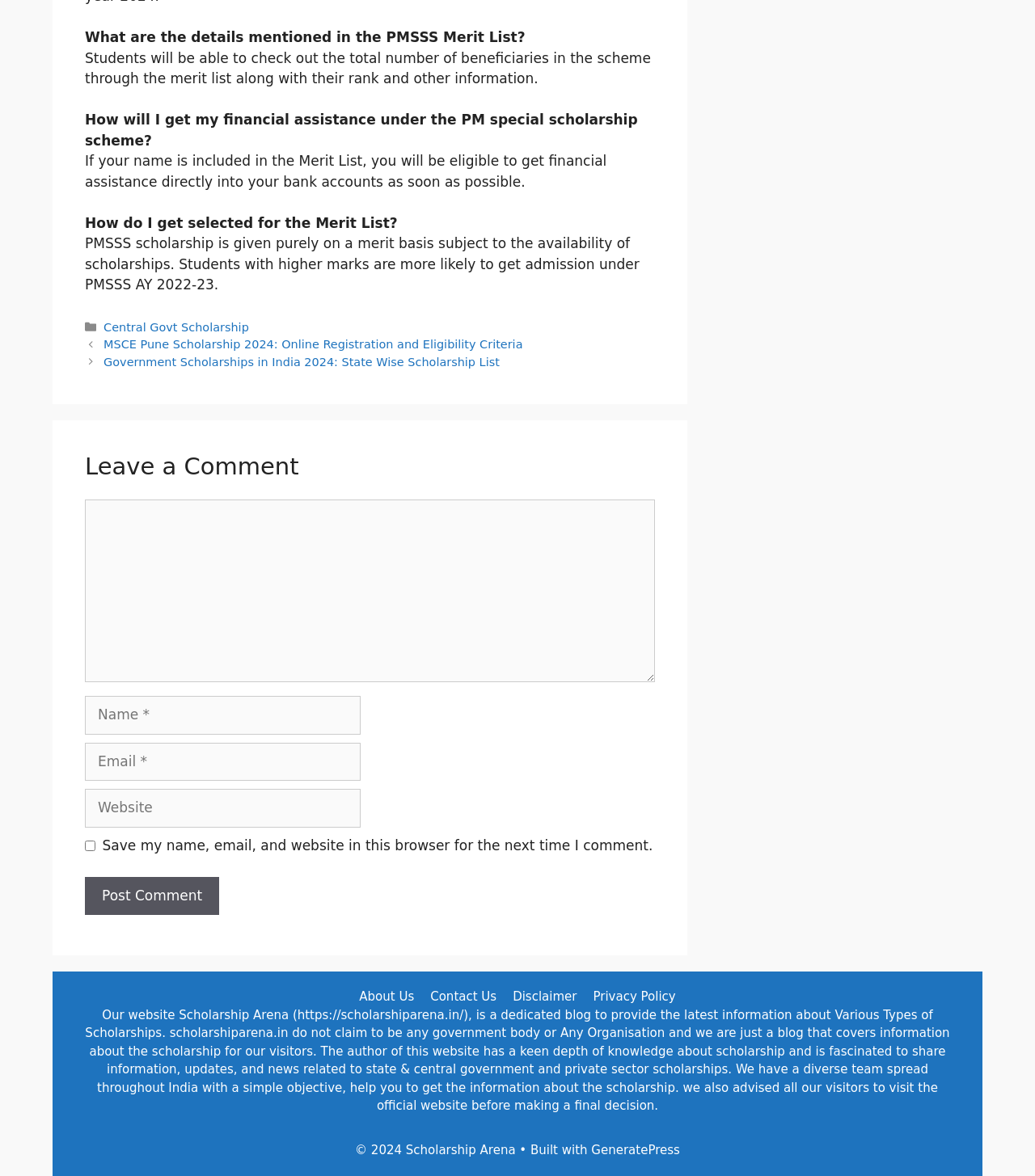Determine the bounding box coordinates of the clickable element to achieve the following action: 'Click on 'About Us''. Provide the coordinates as four float values between 0 and 1, formatted as [left, top, right, bottom].

[0.347, 0.841, 0.4, 0.854]